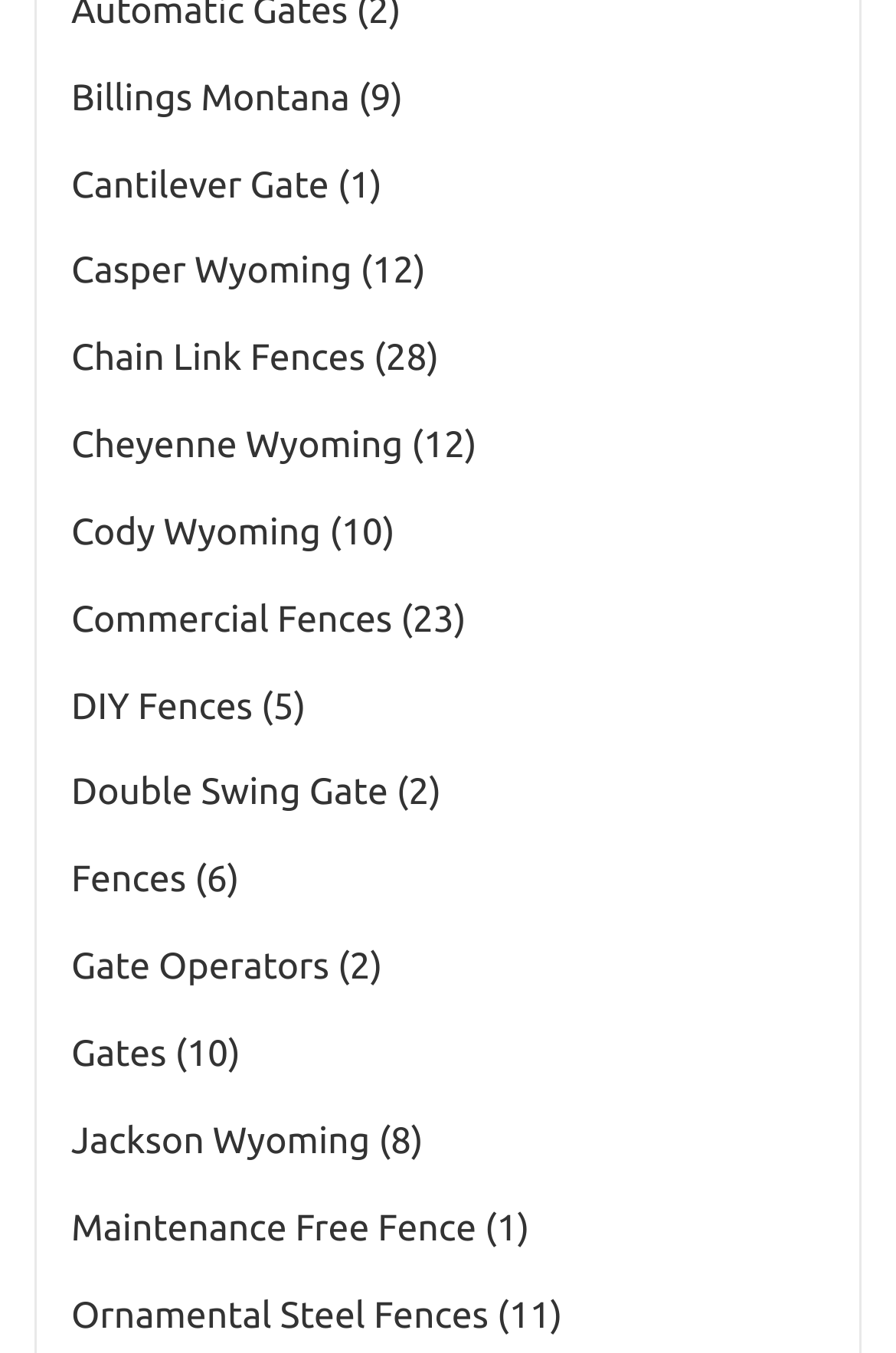Kindly determine the bounding box coordinates for the clickable area to achieve the given instruction: "Learn about Gate Operators".

[0.079, 0.7, 0.427, 0.73]